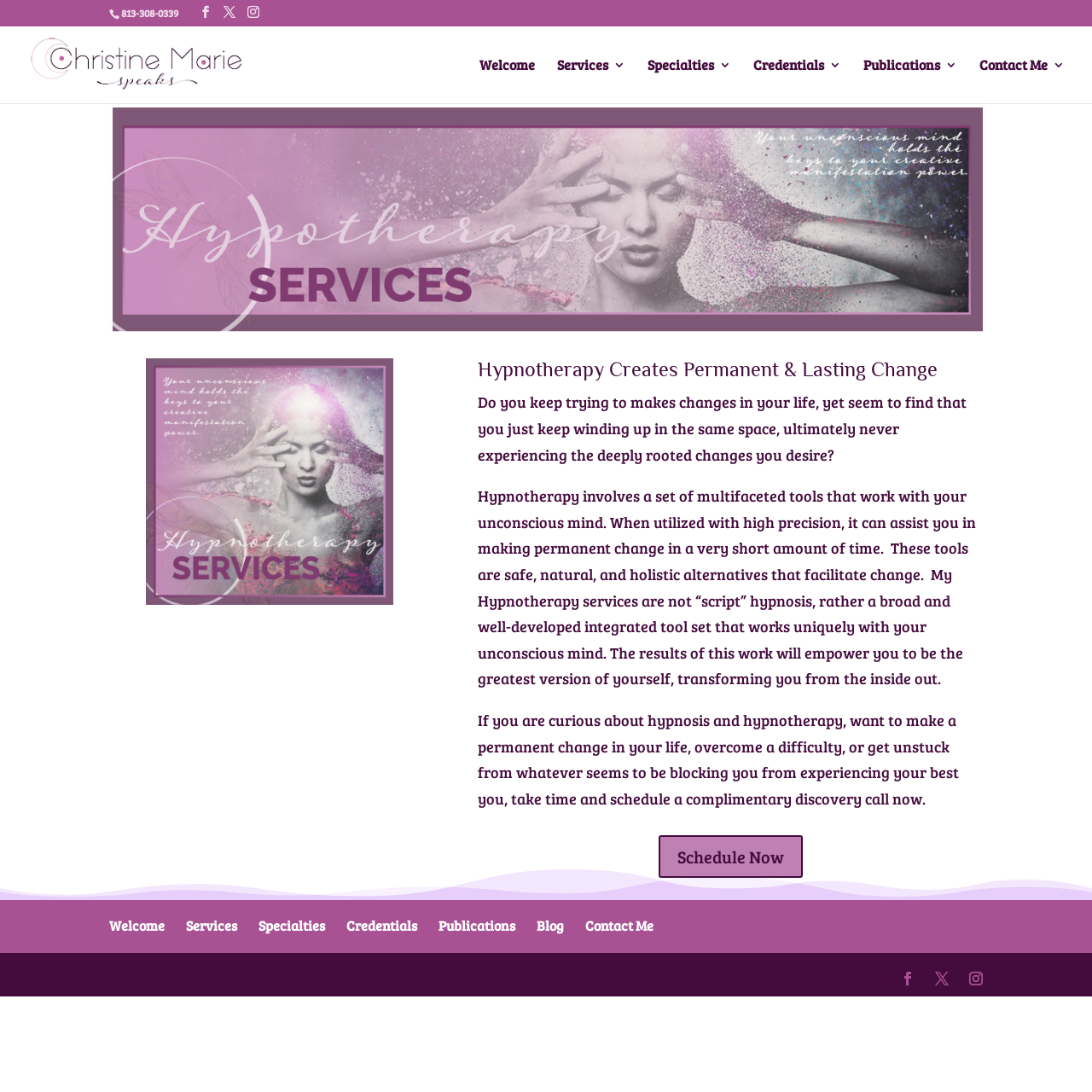Using the format (top-left x, top-left y, bottom-right x, bottom-right y), and given the element description, identify the bounding box coordinates within the screenshot: alt="Christine Marie Speaks"

[0.027, 0.048, 0.227, 0.067]